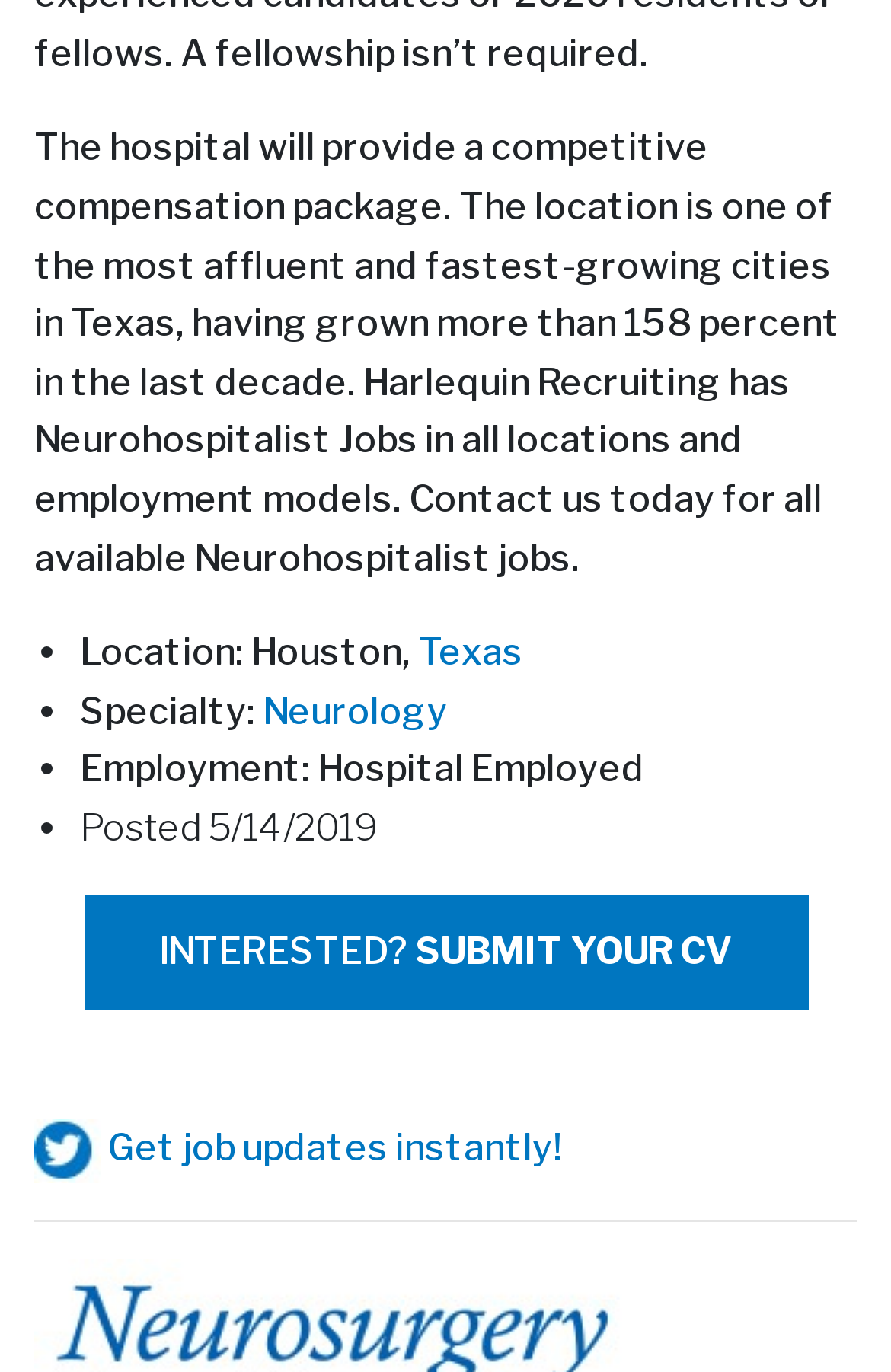Identify the coordinates of the bounding box for the element described below: "Get Widget". Return the coordinates as four float numbers between 0 and 1: [left, top, right, bottom].

None